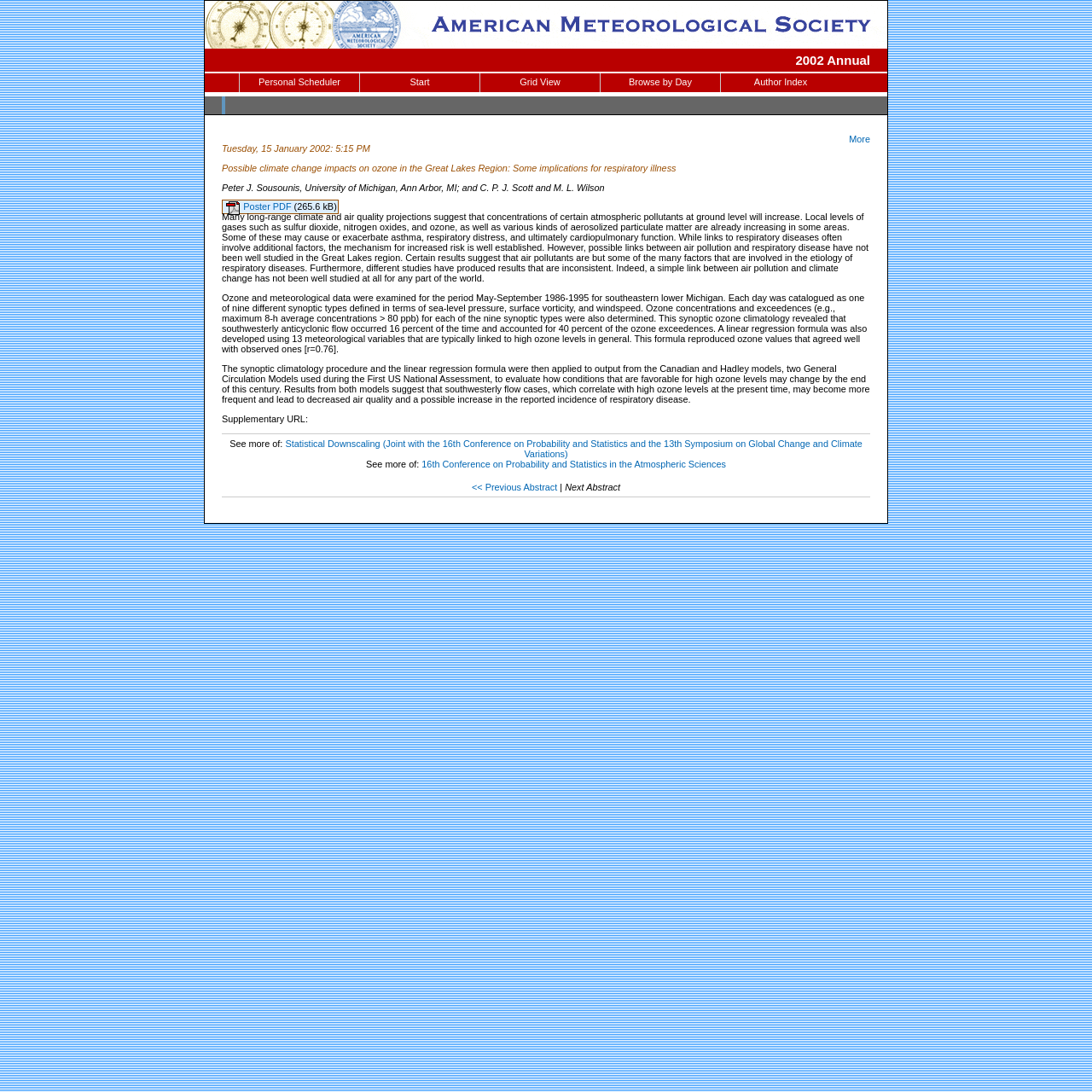Locate the bounding box coordinates of the clickable region necessary to complete the following instruction: "Visit the American Meteorological Society website". Provide the coordinates in the format of four float numbers between 0 and 1, i.e., [left, top, right, bottom].

[0.188, 0.035, 0.812, 0.047]